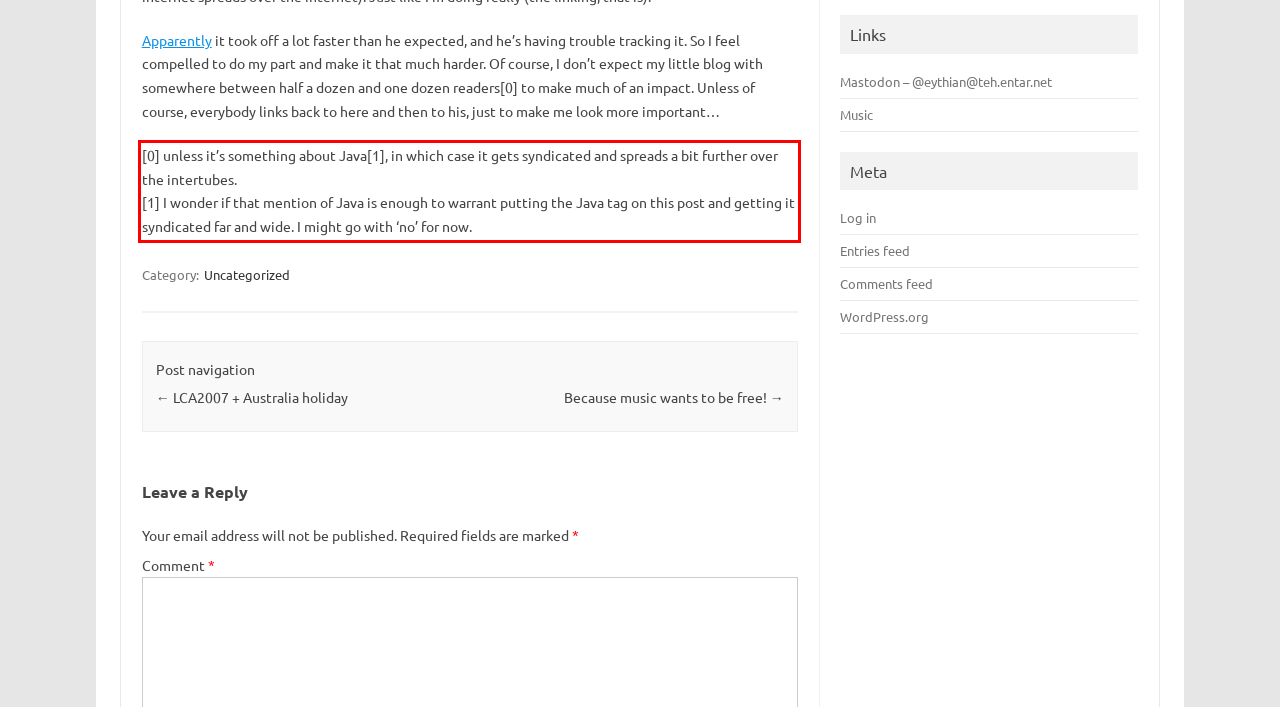Given a screenshot of a webpage, identify the red bounding box and perform OCR to recognize the text within that box.

[0] unless it’s something about Java[1], in which case it gets syndicated and spreads a bit further over the intertubes. [1] I wonder if that mention of Java is enough to warrant putting the Java tag on this post and getting it syndicated far and wide. I might go with ‘no’ for now.